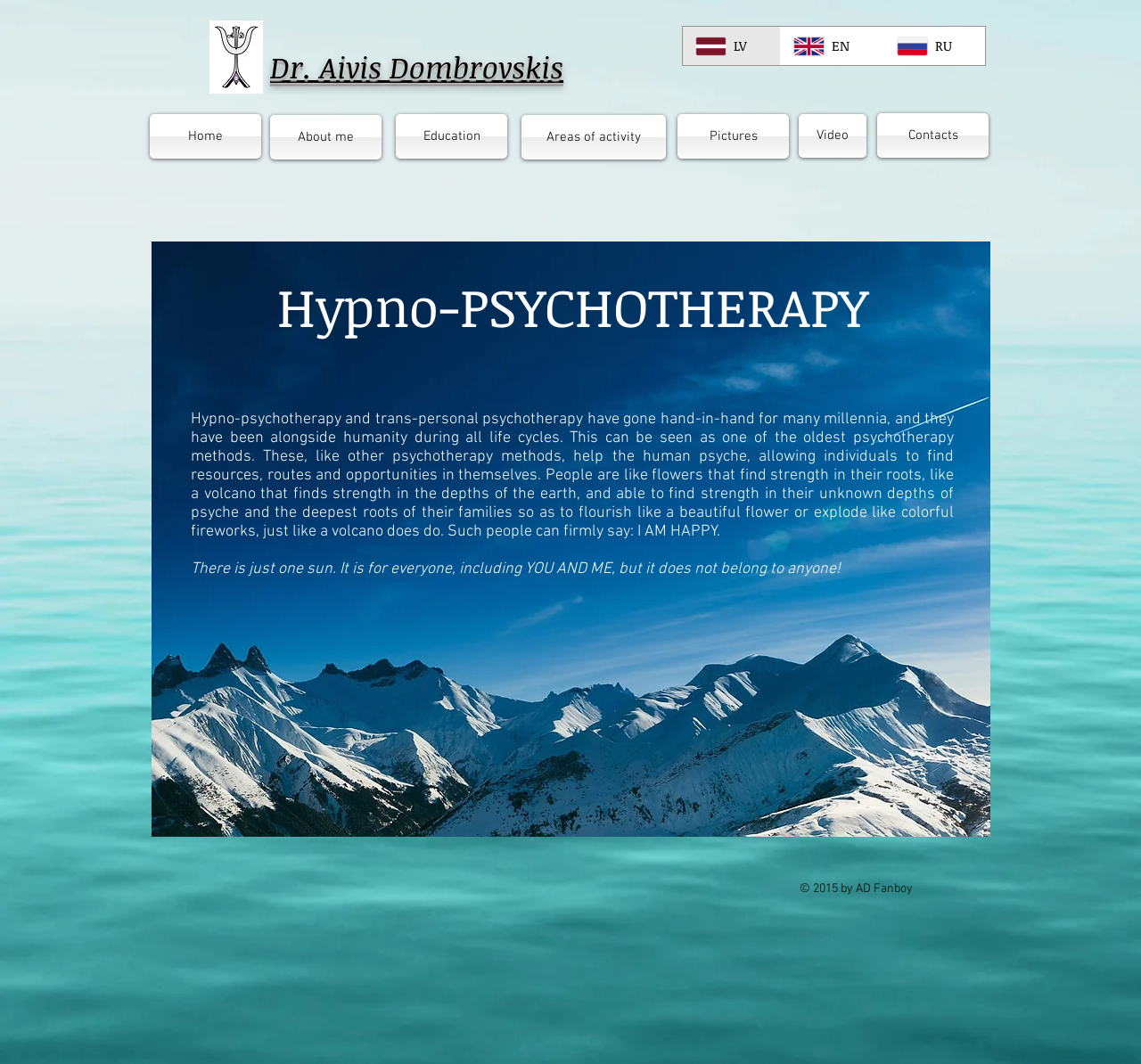What languages can be selected on this webpage?
Refer to the screenshot and deliver a thorough answer to the question presented.

The webpage has a language selector element with three buttons, each representing a language: Latvian, English, and Russian. This suggests that the webpage content can be translated into these three languages.